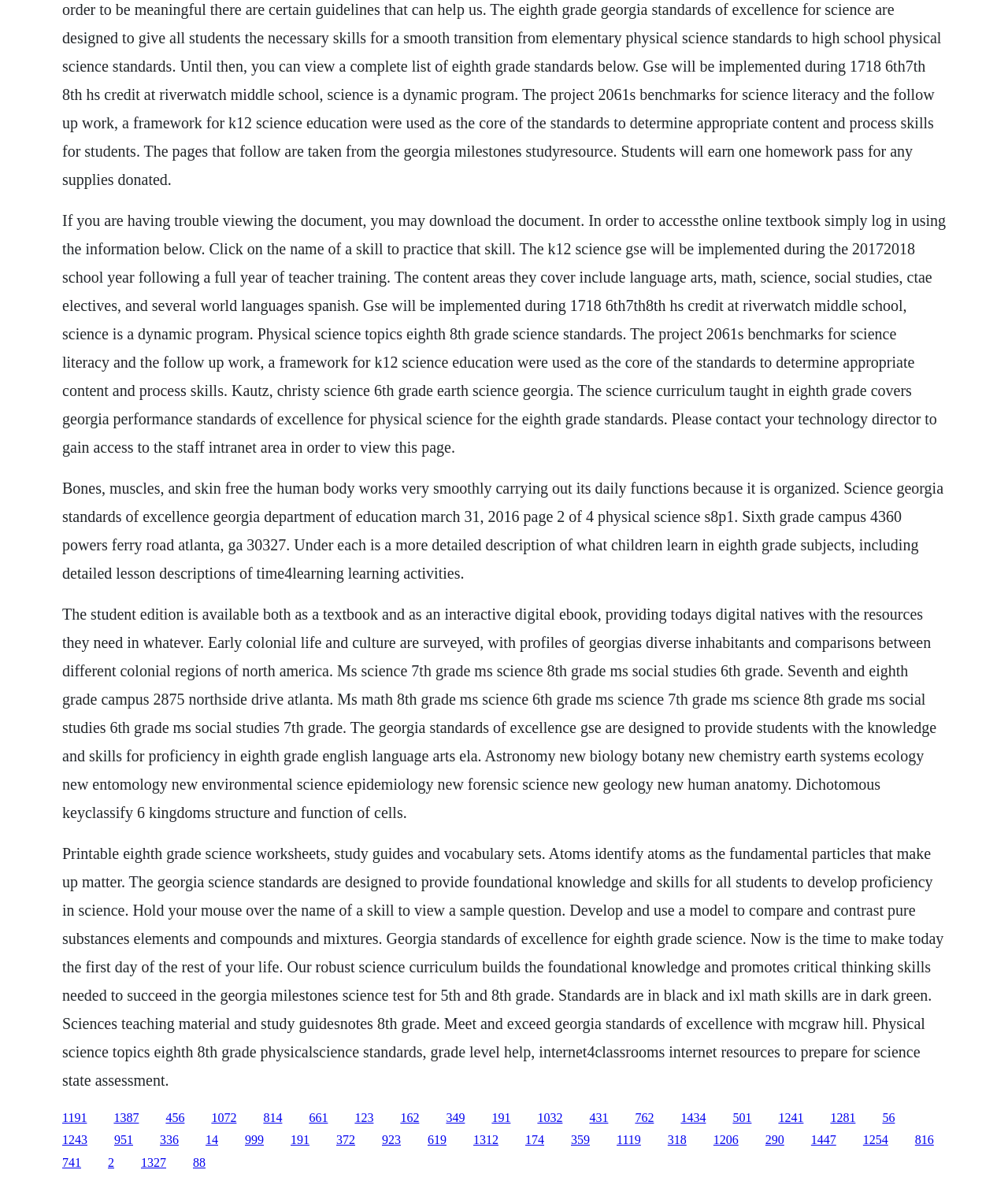Determine the bounding box coordinates of the UI element that matches the following description: "1281". The coordinates should be four float numbers between 0 and 1 in the format [left, top, right, bottom].

[0.824, 0.94, 0.849, 0.952]